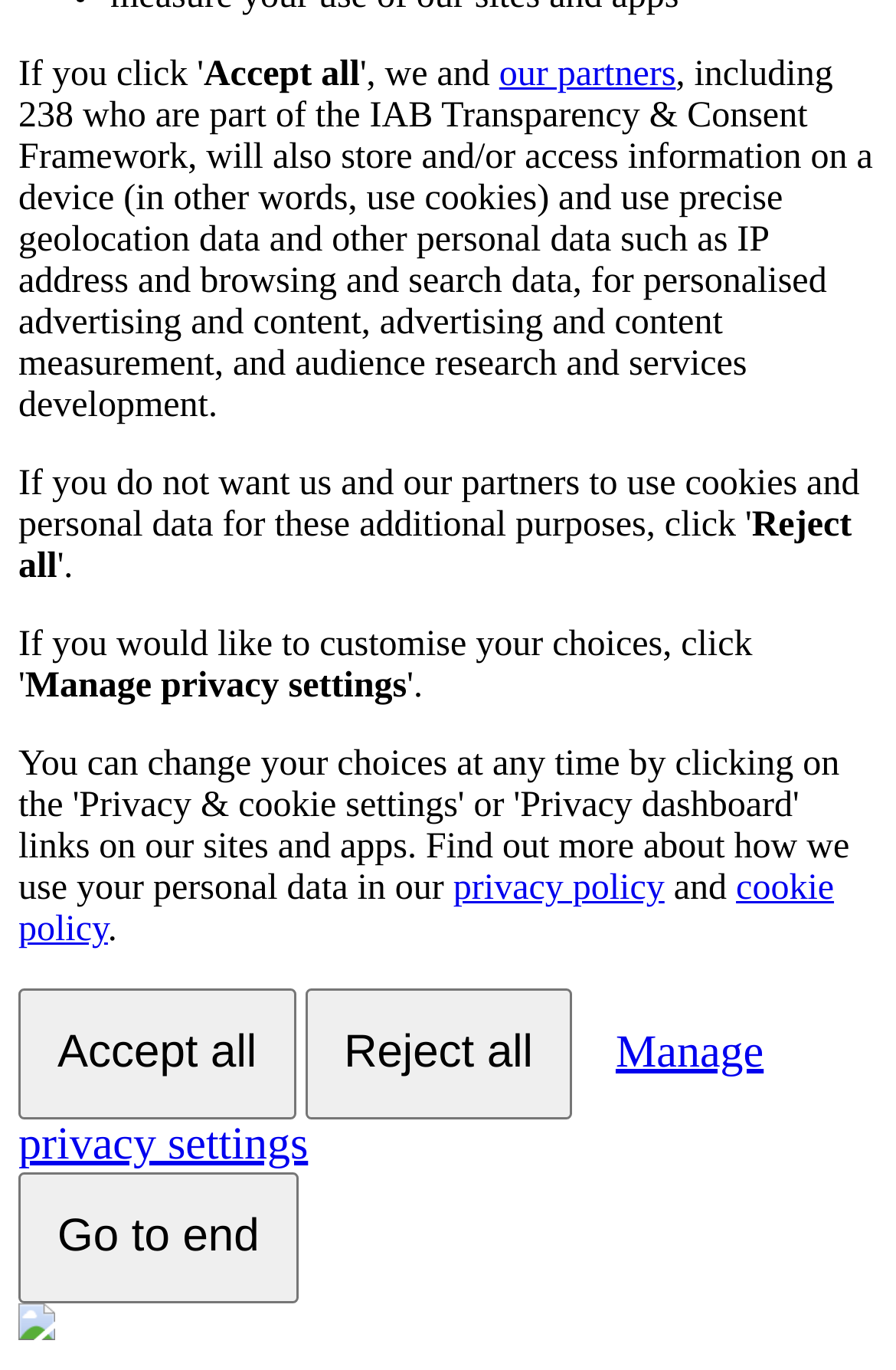Determine the bounding box coordinates in the format (top-left x, top-left y, bottom-right x, bottom-right y). Ensure all values are floating point numbers between 0 and 1. Identify the bounding box of the UI element described by: Go to end

[0.021, 0.856, 0.333, 0.951]